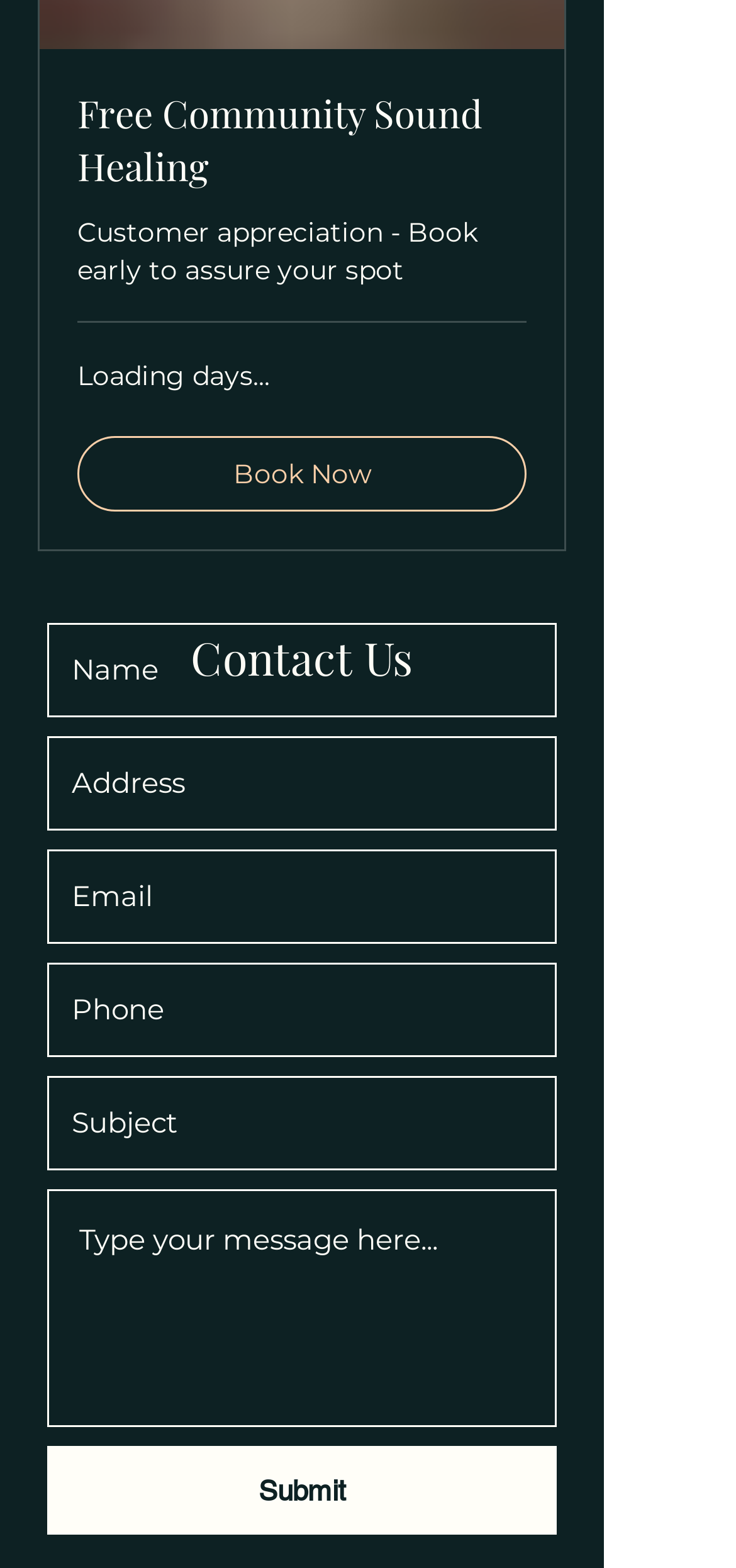Could you specify the bounding box coordinates for the clickable section to complete the following instruction: "Get information about minivan and chauffeur services"?

None